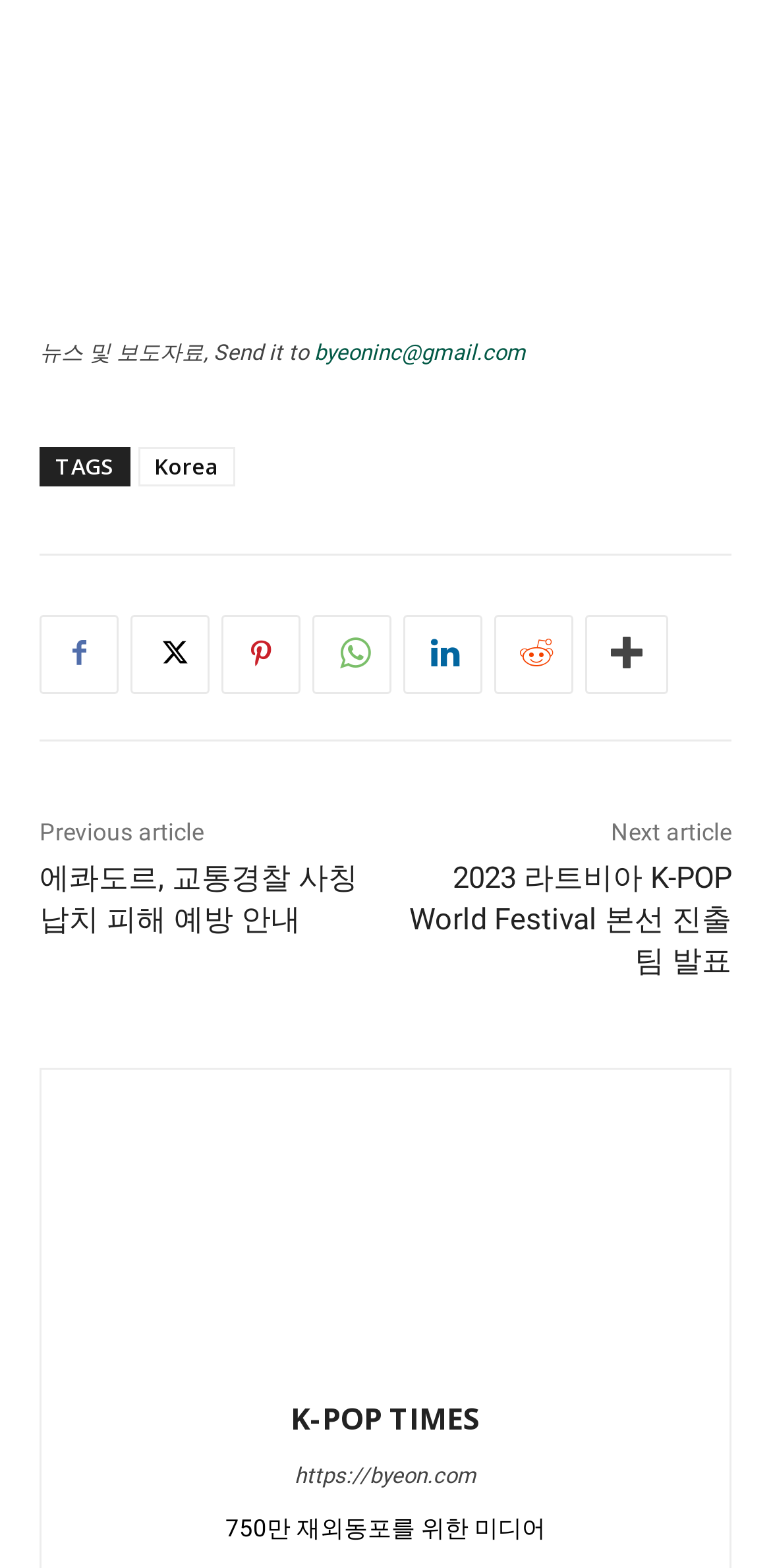What is the purpose of the media?
Using the image, give a concise answer in the form of a single word or short phrase.

For 7.5 million overseas Koreans